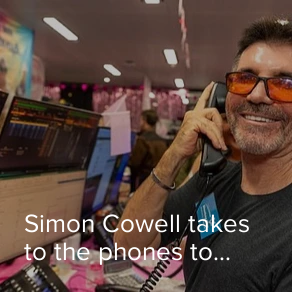Explain the content of the image in detail.

In this vibrant scene, Simon Cowell, sporting stylish sunglasses and a casual black T-shirt, is engaged in a phone call, showcasing his dedication and charisma. Surrounded by an energetic environment marked by lively colors and numerous screens, he appears focused as he contributes to a worthy cause. The backdrop implies a high-energy setting, possibly a charity event, where he's actively taking calls to help raise money for ICAP charity day. This moment captures his blend of professionalism and warmth, highlighting his commitment to philanthropy while keeping his signature flair.